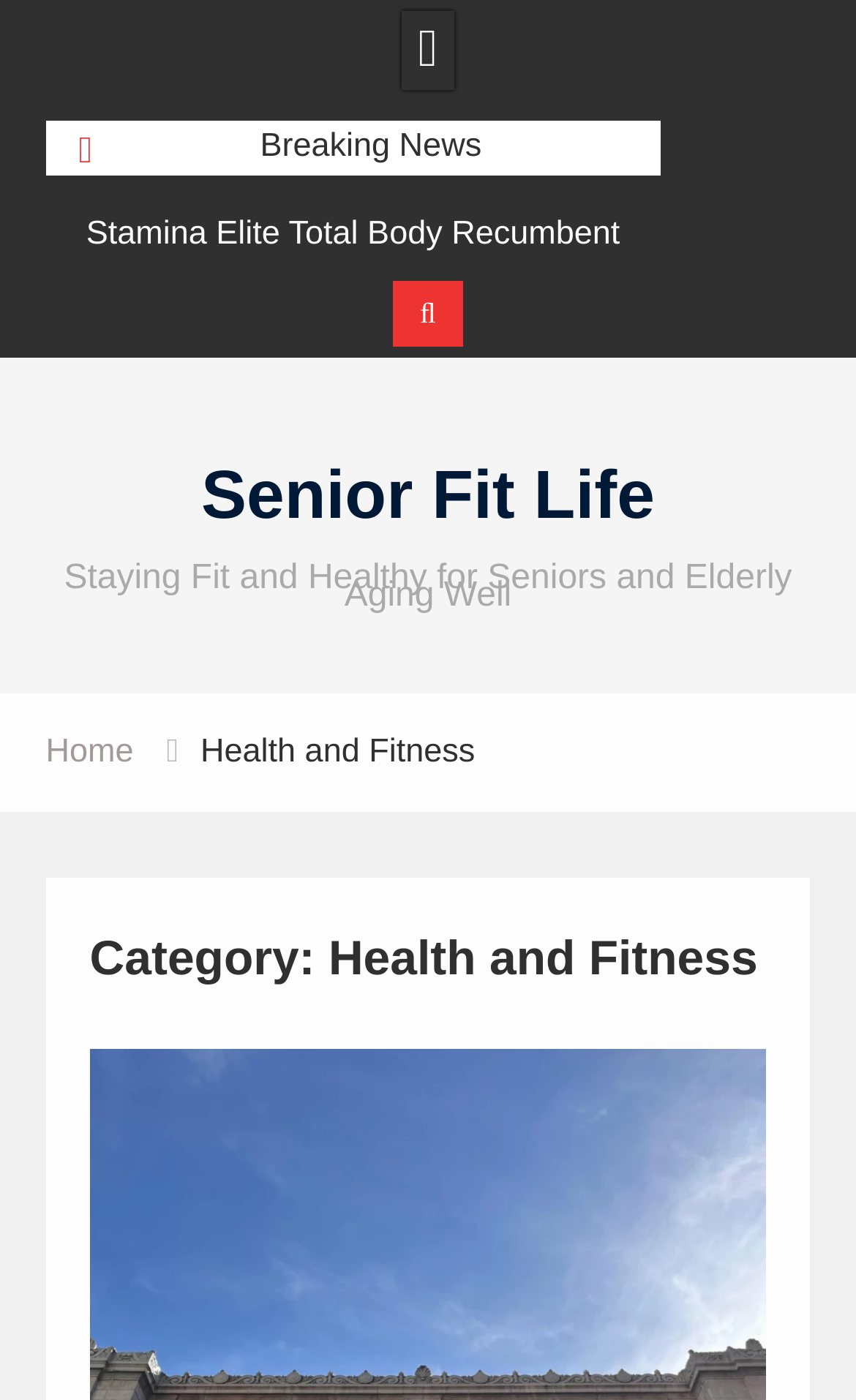Kindly determine the bounding box coordinates of the area that needs to be clicked to fulfill this instruction: "Check the Breaking News section".

[0.304, 0.091, 0.563, 0.118]